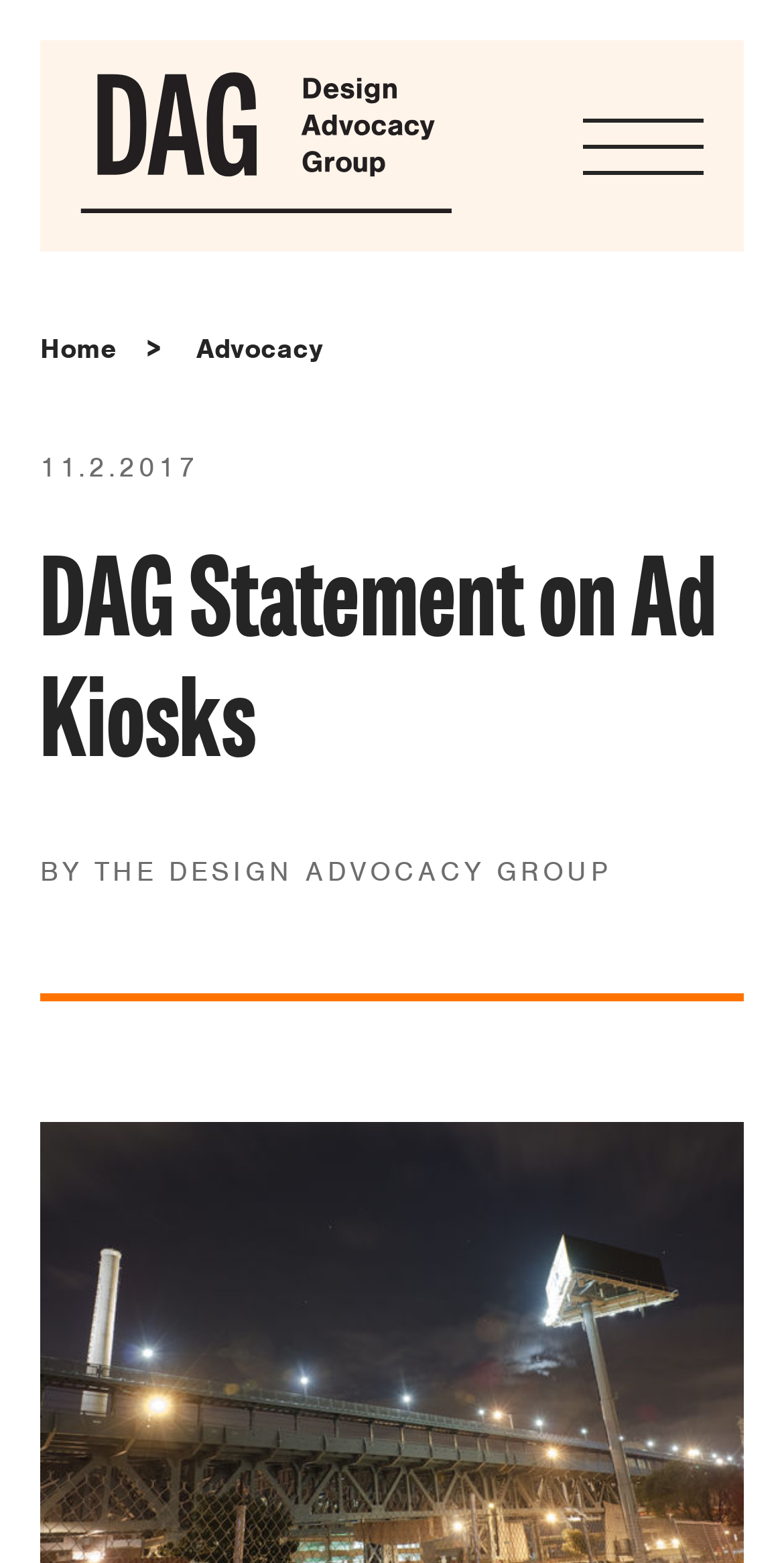What is the name of the organization?
Refer to the image and provide a thorough answer to the question.

The name of the organization can be found in the top-left corner of the webpage, where the logo and the text 'Design Advocacy Group' are located.